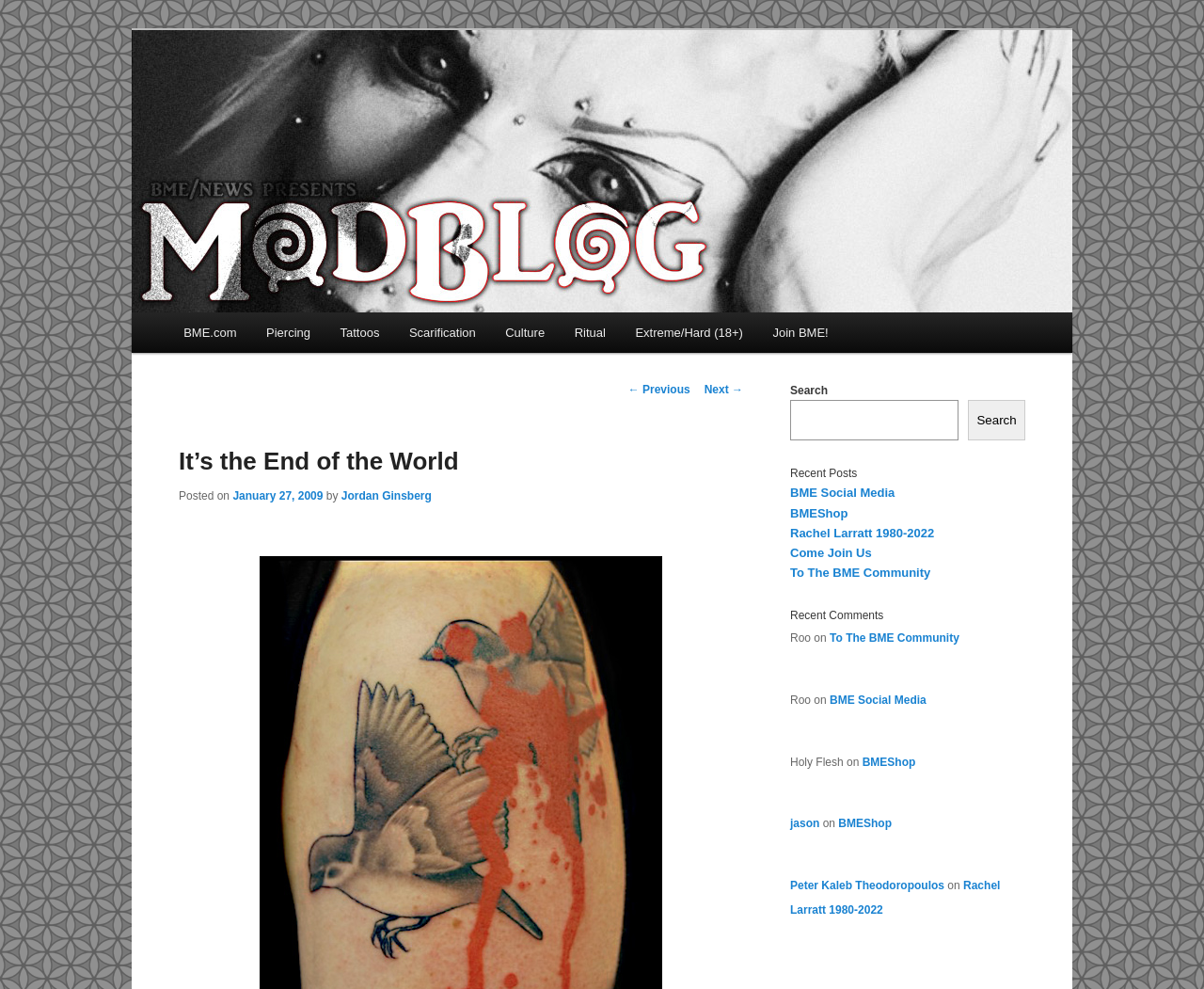Analyze the image and deliver a detailed answer to the question: How many recent posts are listed?

I counted the number of recent posts listed by looking at the articles in the 'Recent Posts' section, which are 'BME Social Media', 'BMEShop', 'Rachel Larratt 1980-2022', and 'Come Join Us'.